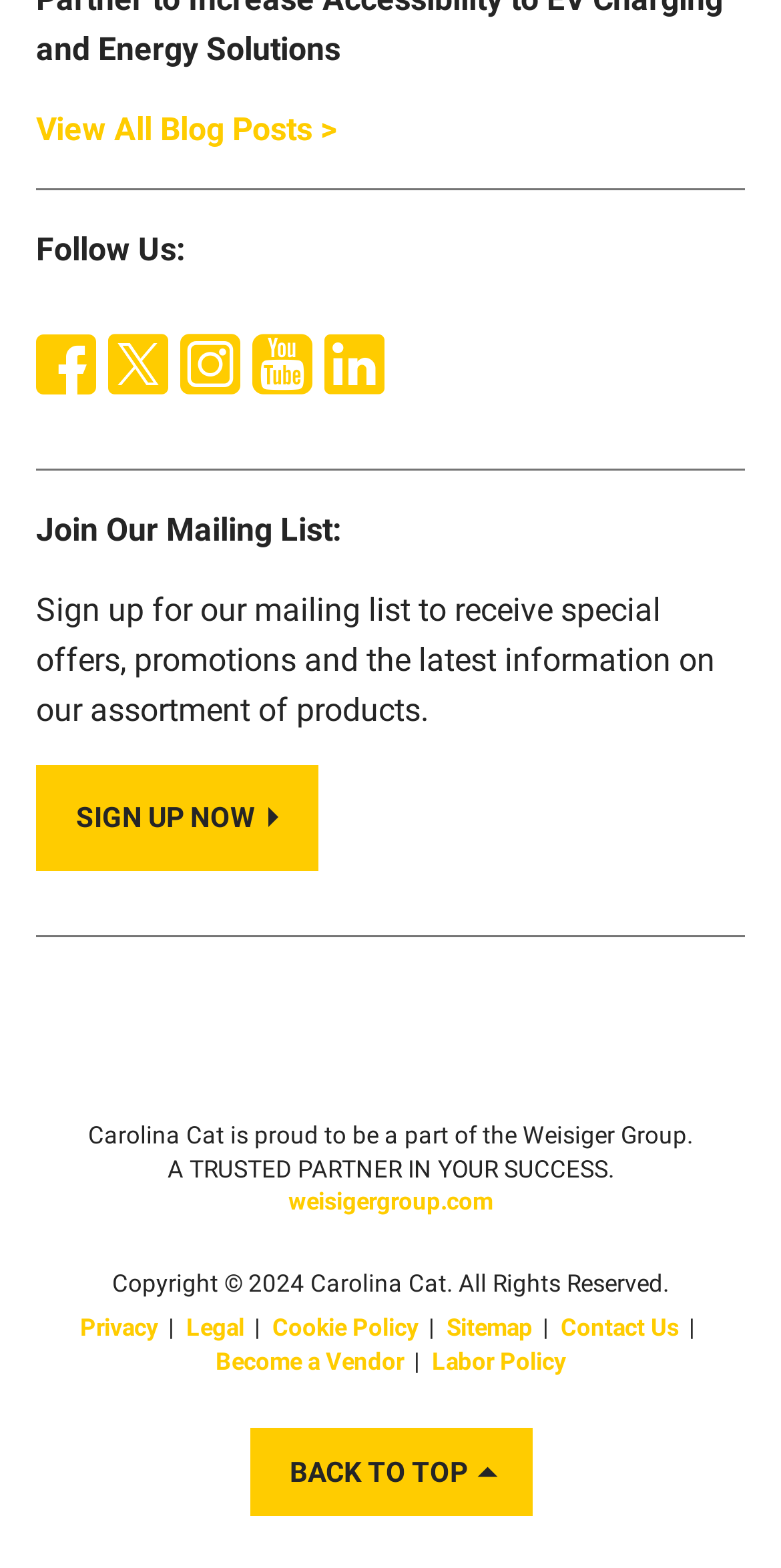Identify the bounding box coordinates for the element you need to click to achieve the following task: "Go back to top". The coordinates must be four float values ranging from 0 to 1, formatted as [left, top, right, bottom].

[0.319, 0.91, 0.681, 0.967]